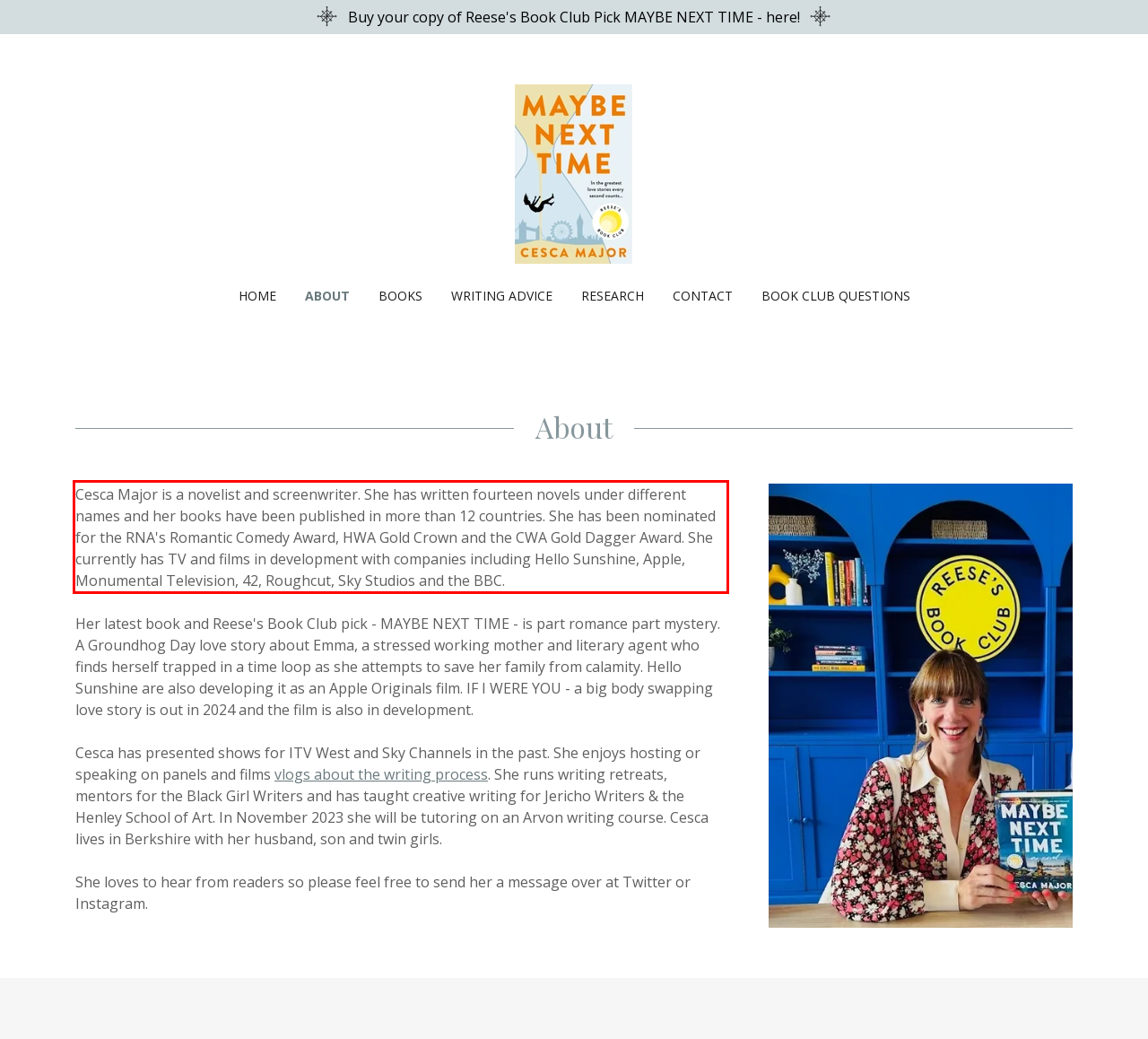Given a screenshot of a webpage with a red bounding box, please identify and retrieve the text inside the red rectangle.

Cesca Major is a novelist and screenwriter. She has written fourteen novels under different names and her books have been published in more than 12 countries. She has been nominated for the RNA's Romantic Comedy Award, HWA Gold Crown and the CWA Gold Dagger Award. She currently has TV and films in development with companies including Hello Sunshine, Apple, Monumental Television, 42, Roughcut, Sky Studios and the BBC.